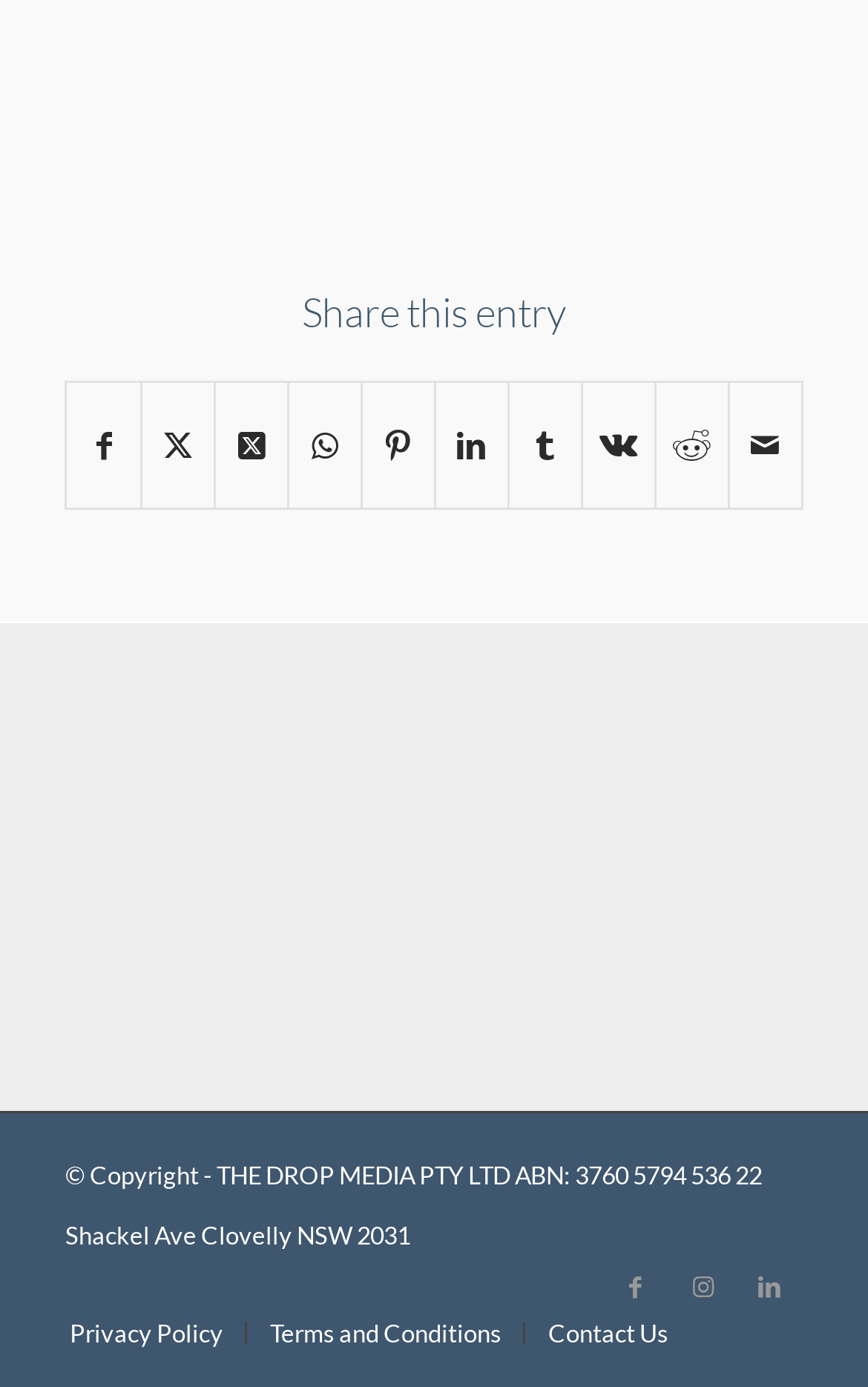Give a short answer to this question using one word or a phrase:
How many social media platforms can you share this entry on?

11